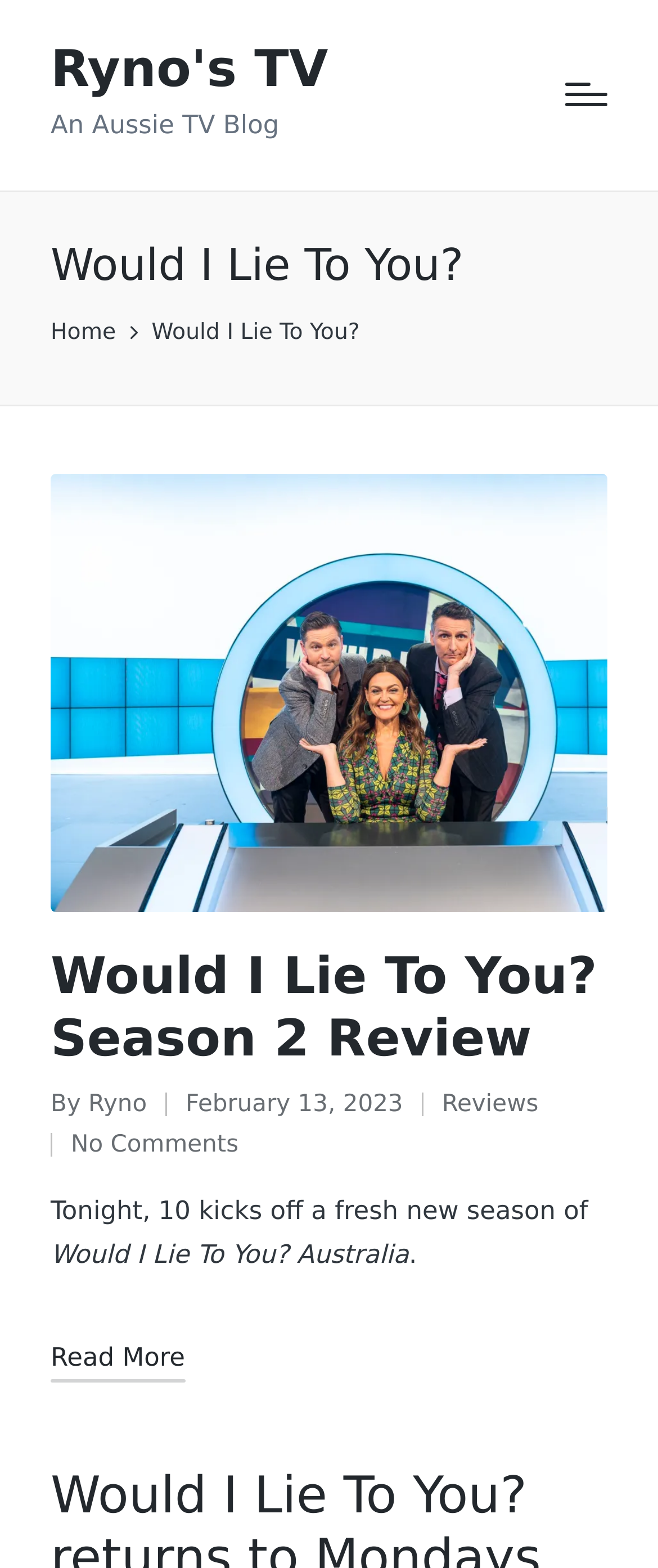What is the title of the article? Analyze the screenshot and reply with just one word or a short phrase.

Would I Lie To You? Season 2 Review